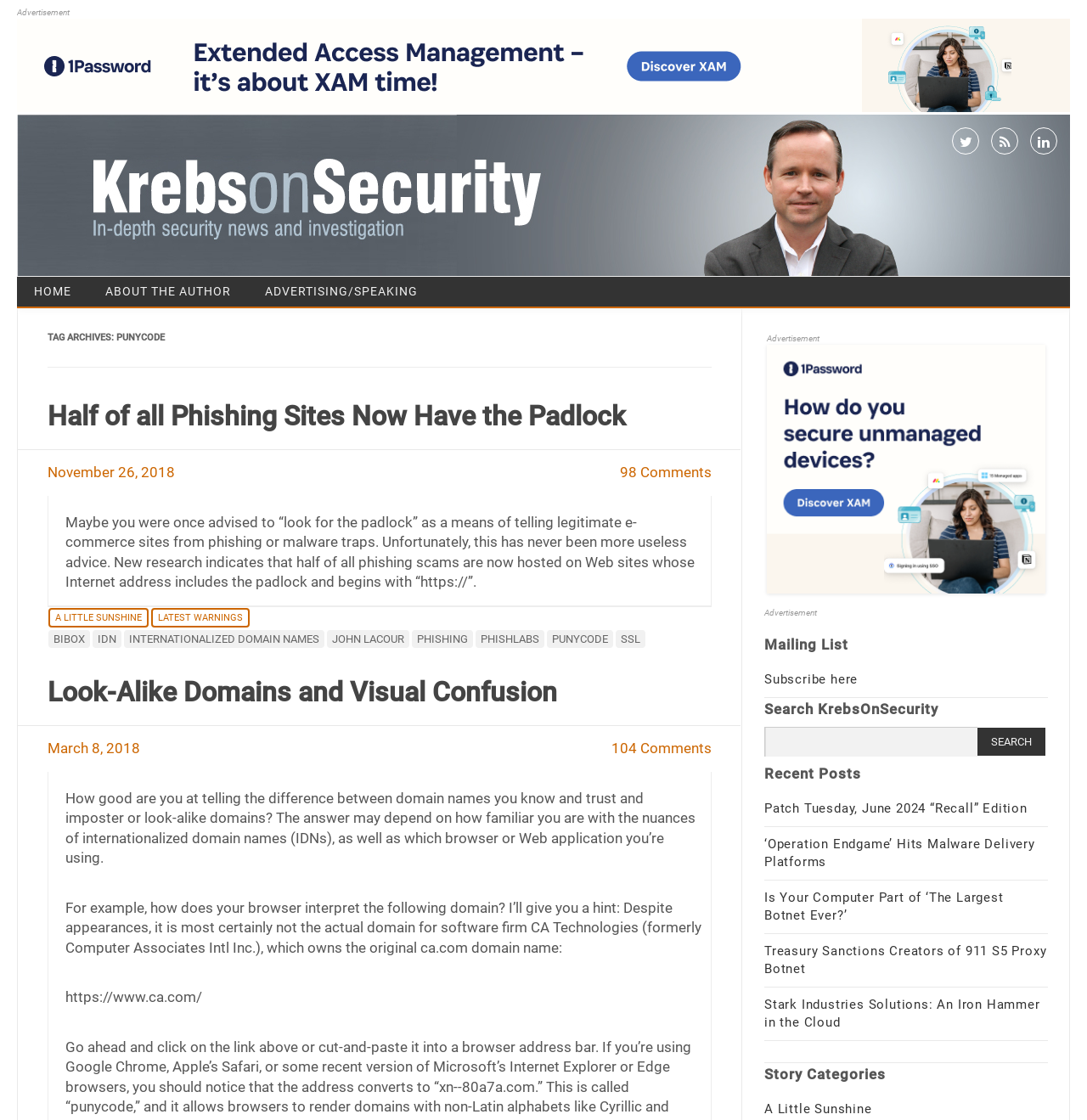What is the name of the author of the blog?
Relying on the image, give a concise answer in one word or a brief phrase.

Krebs